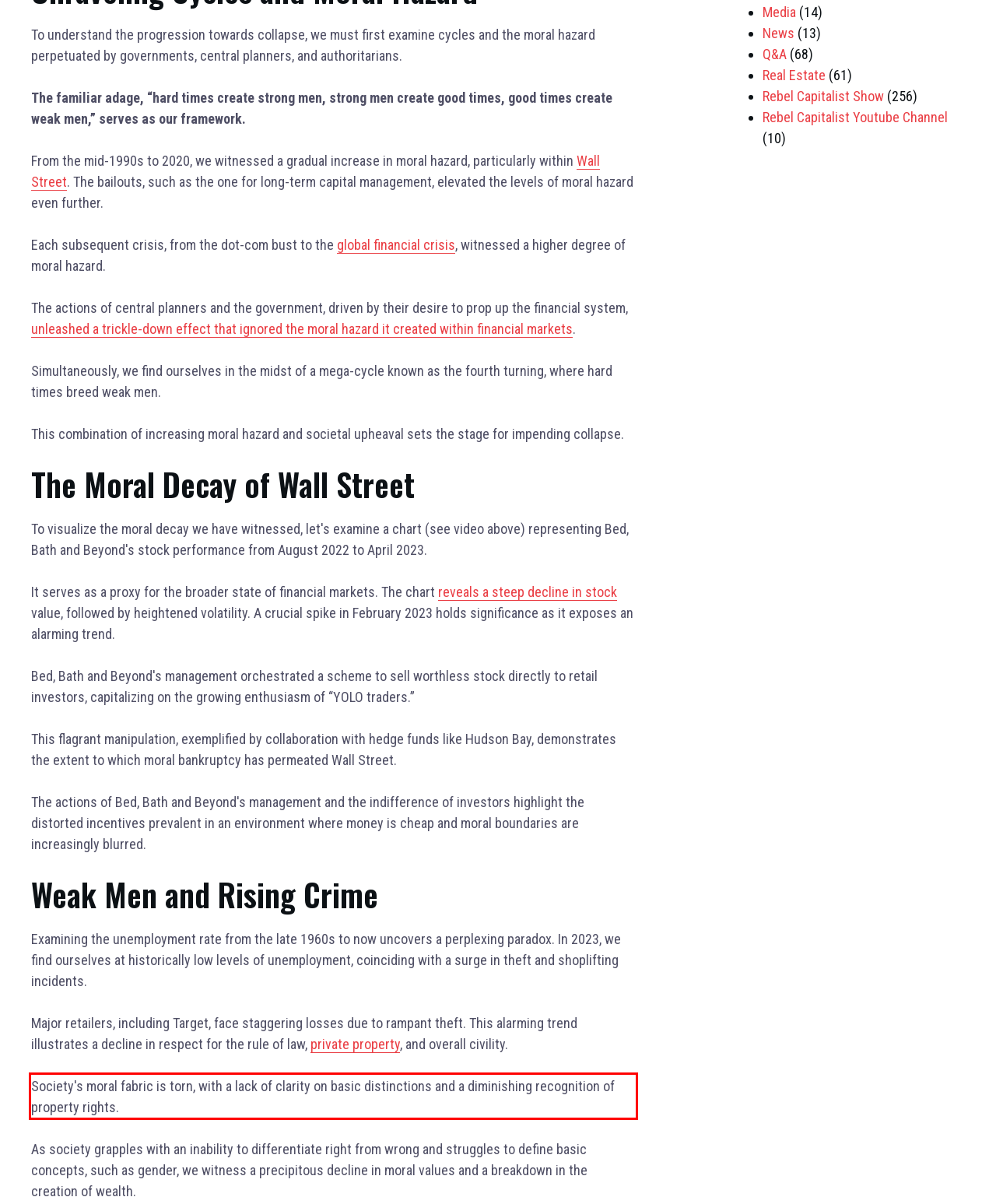Inspect the webpage screenshot that has a red bounding box and use OCR technology to read and display the text inside the red bounding box.

Society's moral fabric is torn, with a lack of clarity on basic distinctions and a diminishing recognition of property rights.